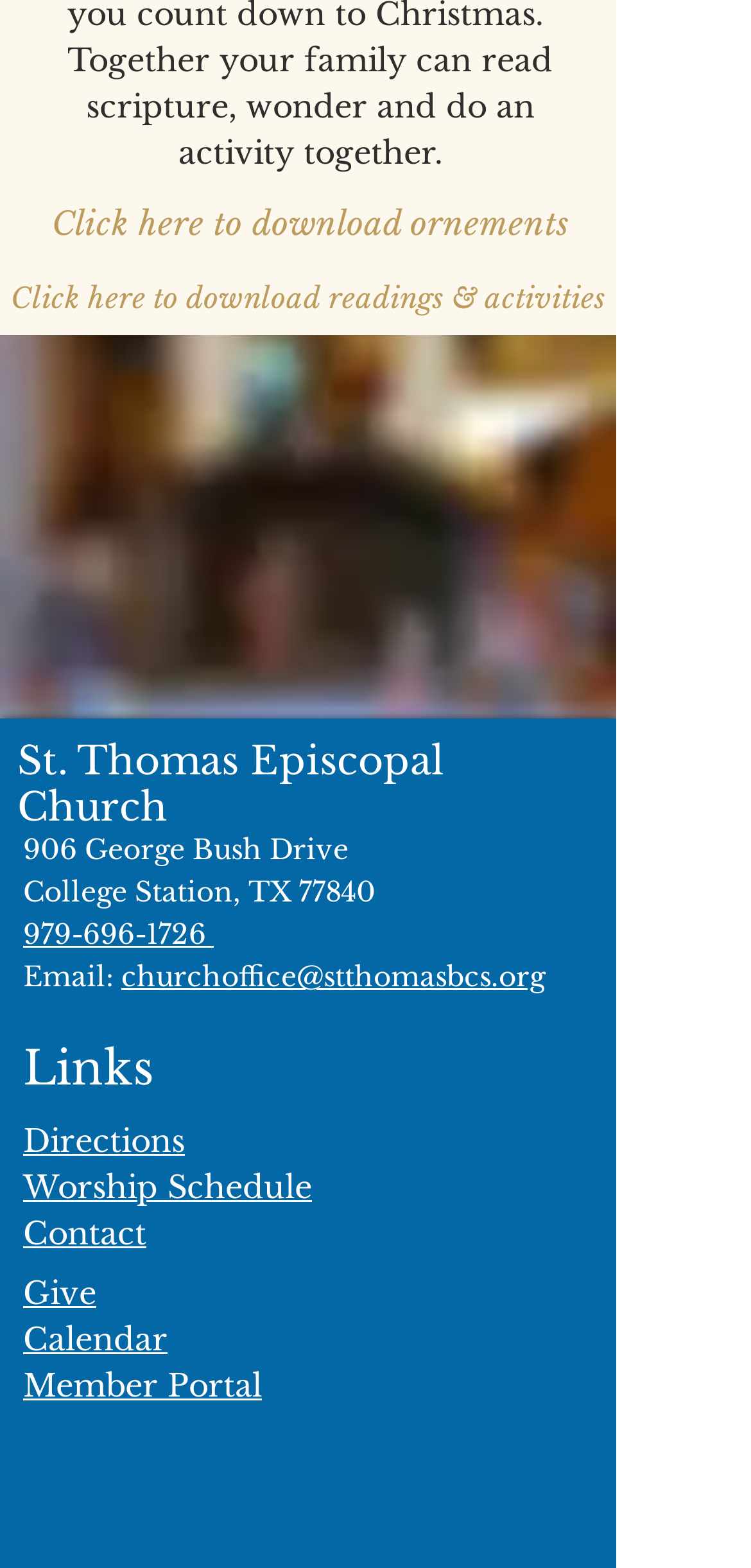Please locate the bounding box coordinates of the region I need to click to follow this instruction: "Contact the church".

[0.031, 0.585, 0.285, 0.607]